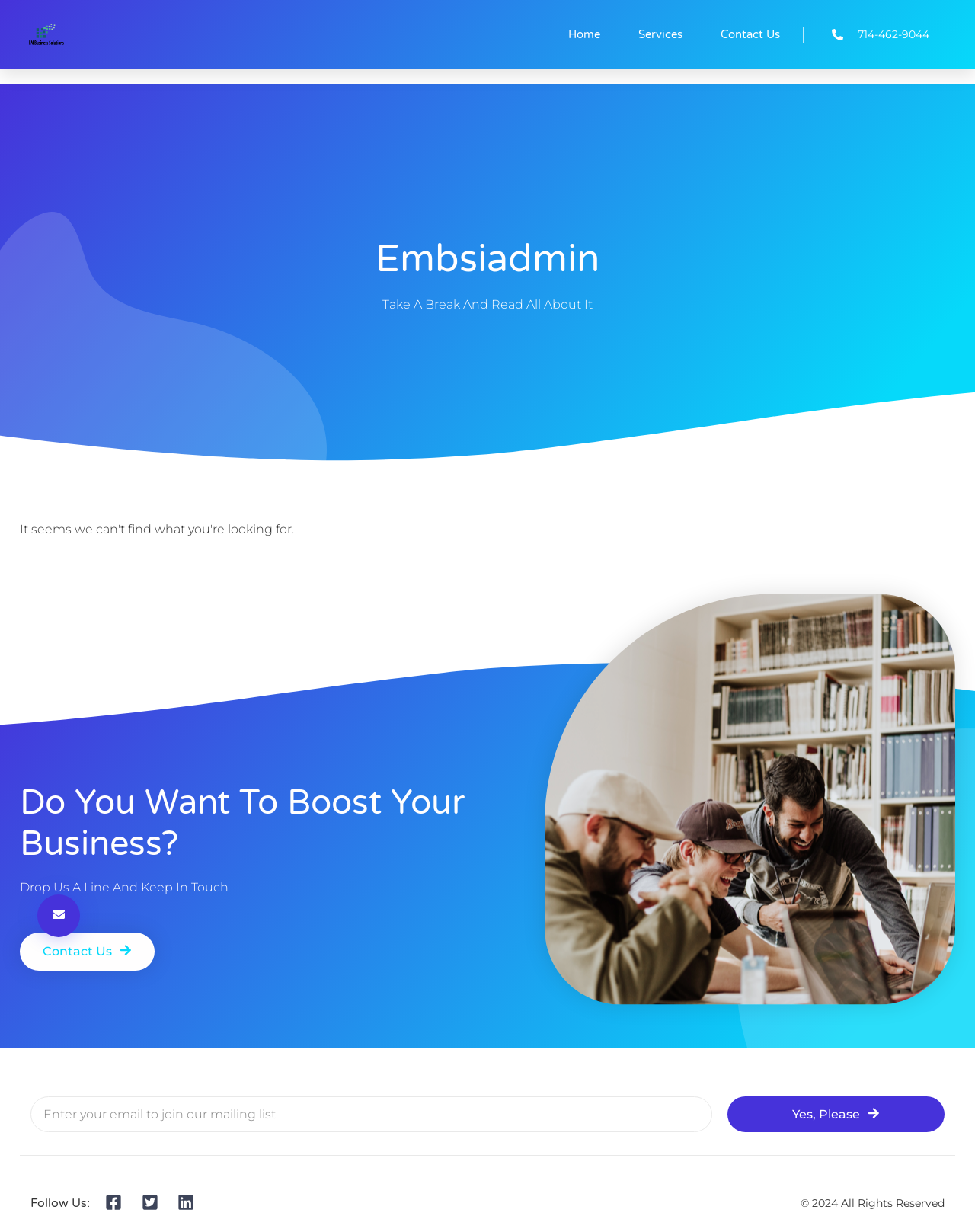Identify the bounding box coordinates for the region of the element that should be clicked to carry out the instruction: "Enter Email". The bounding box coordinates should be four float numbers between 0 and 1, i.e., [left, top, right, bottom].

[0.031, 0.89, 0.73, 0.919]